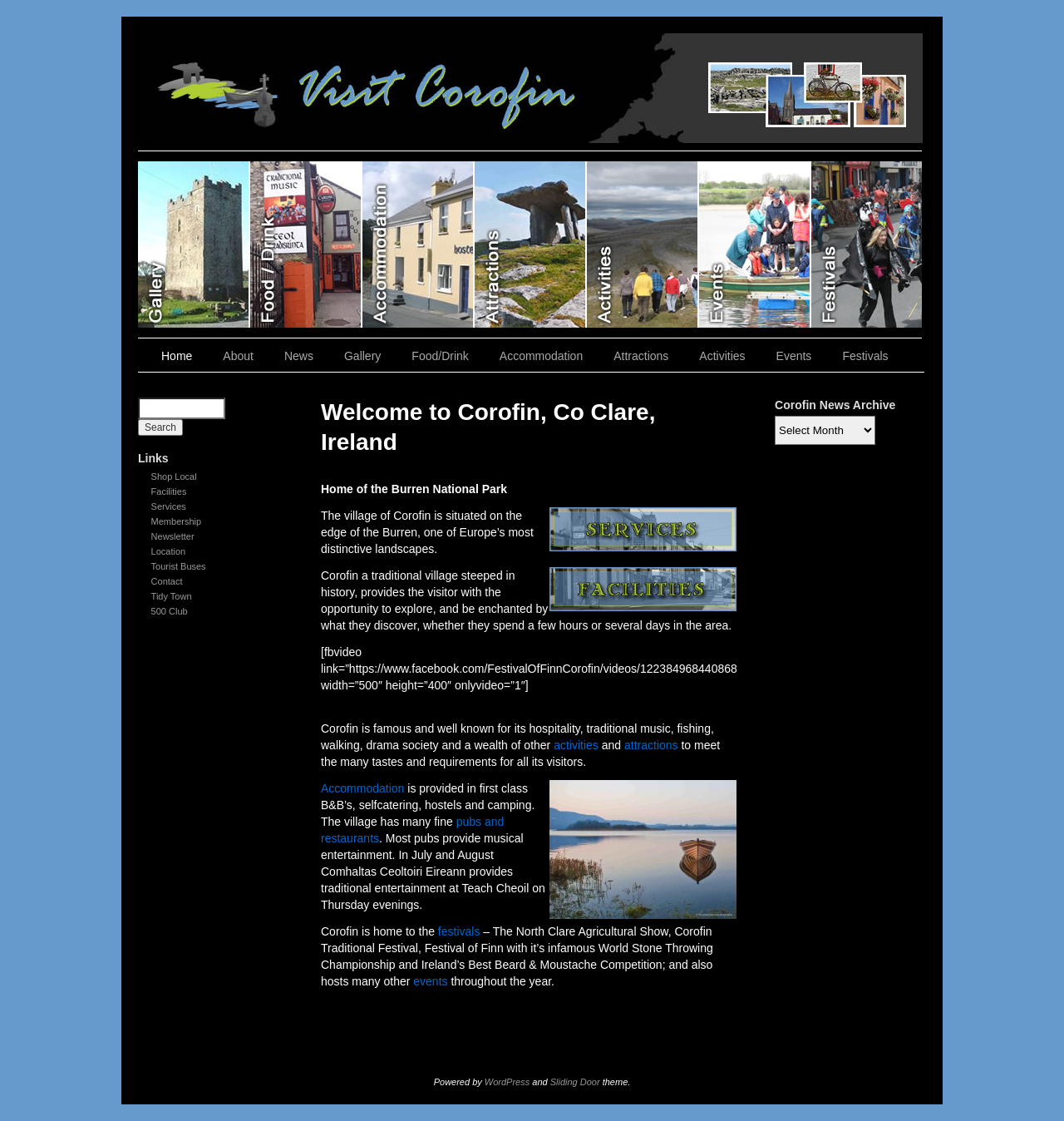Can you look at the image and give a comprehensive answer to the question:
What is the location of Corofin?

From the webpage content, specifically the heading 'Welcome to Corofin, Co Clare, Ireland', I can determine that Corofin is located in Co Clare, Ireland.